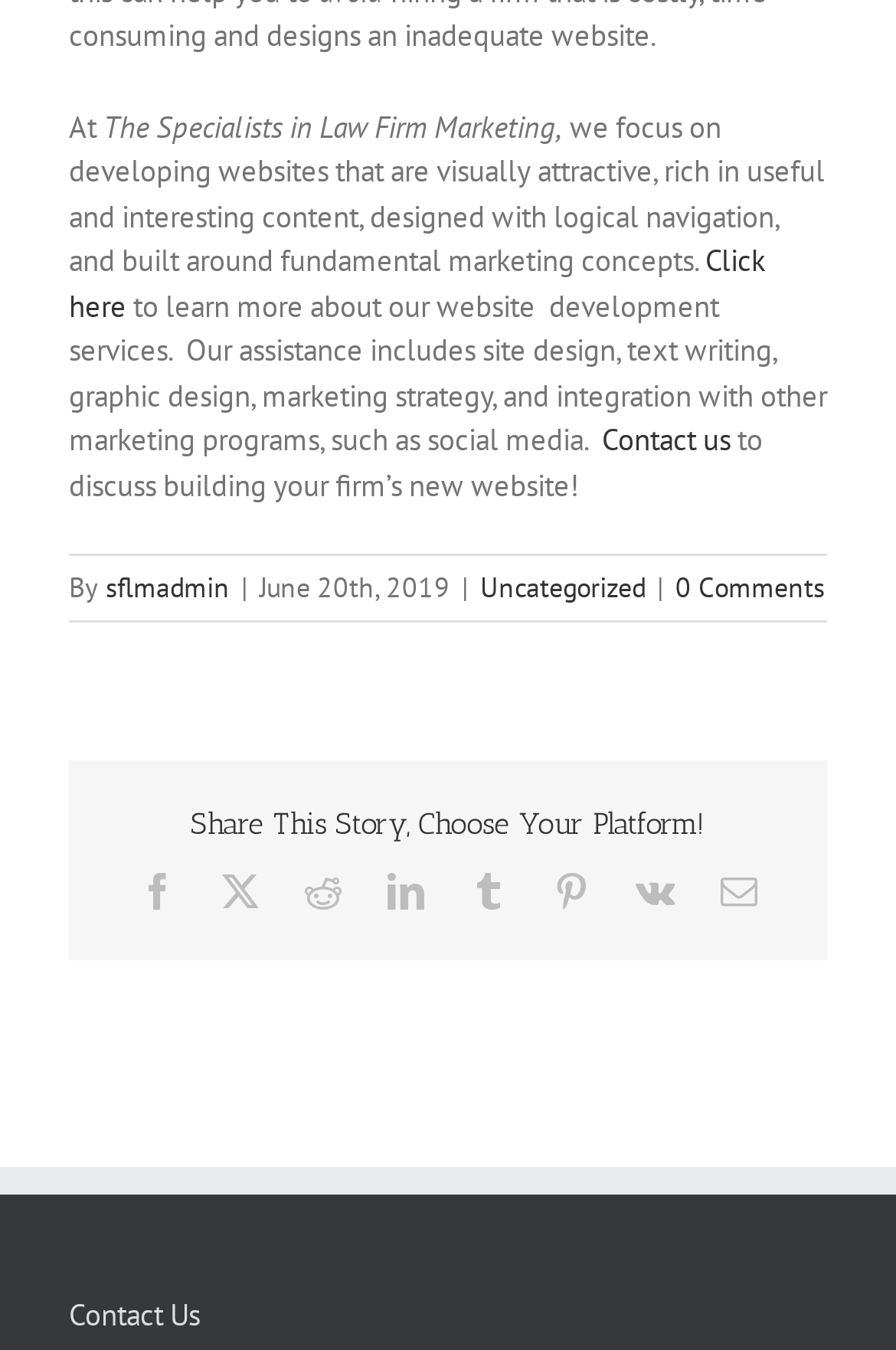Identify the bounding box coordinates of the specific part of the webpage to click to complete this instruction: "Click to learn more about website development services".

[0.077, 0.179, 0.854, 0.241]